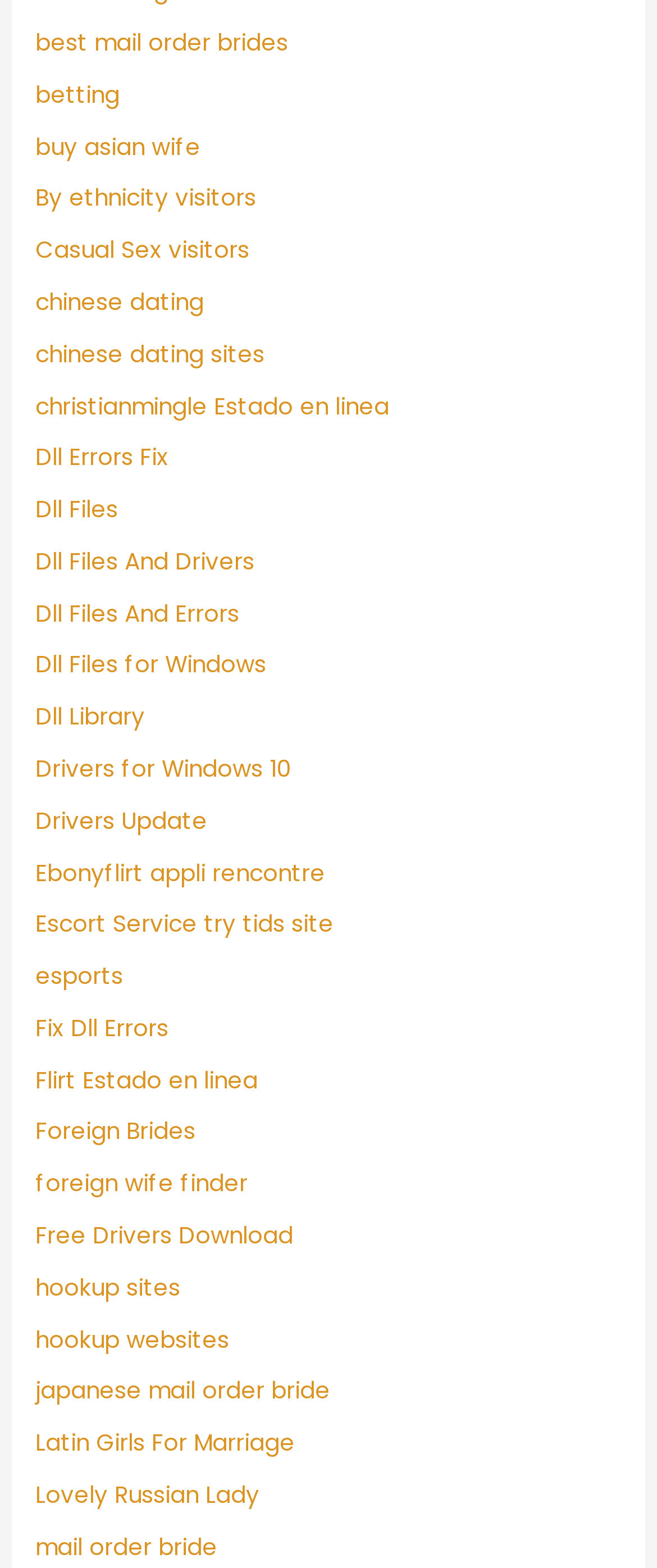What is the language mentioned in the link 'christianmingle Estado en linea'?
From the image, respond with a single word or phrase.

Spanish